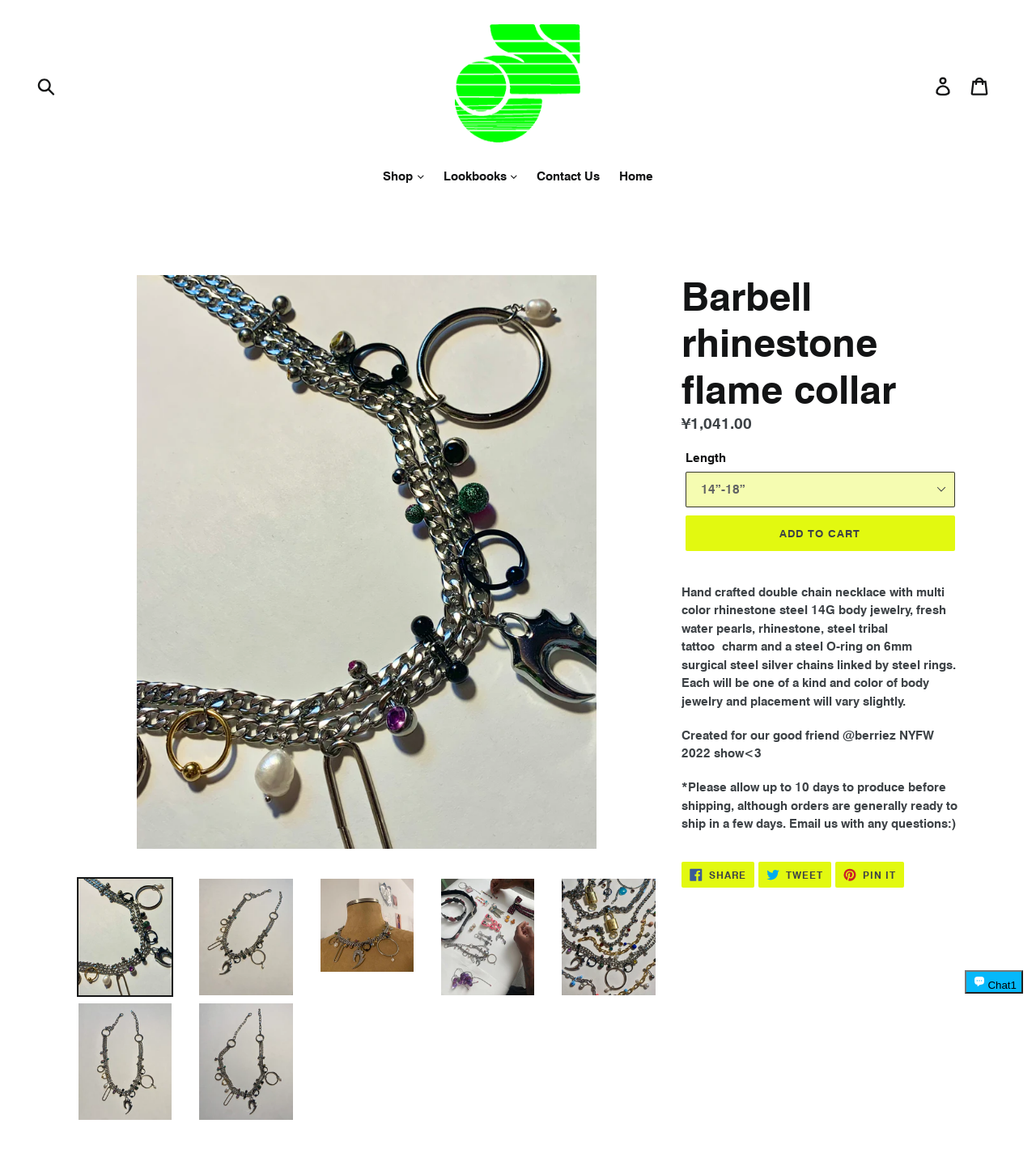How many days does it take to produce the product before shipping?
Refer to the image and provide a one-word or short phrase answer.

Up to 10 days